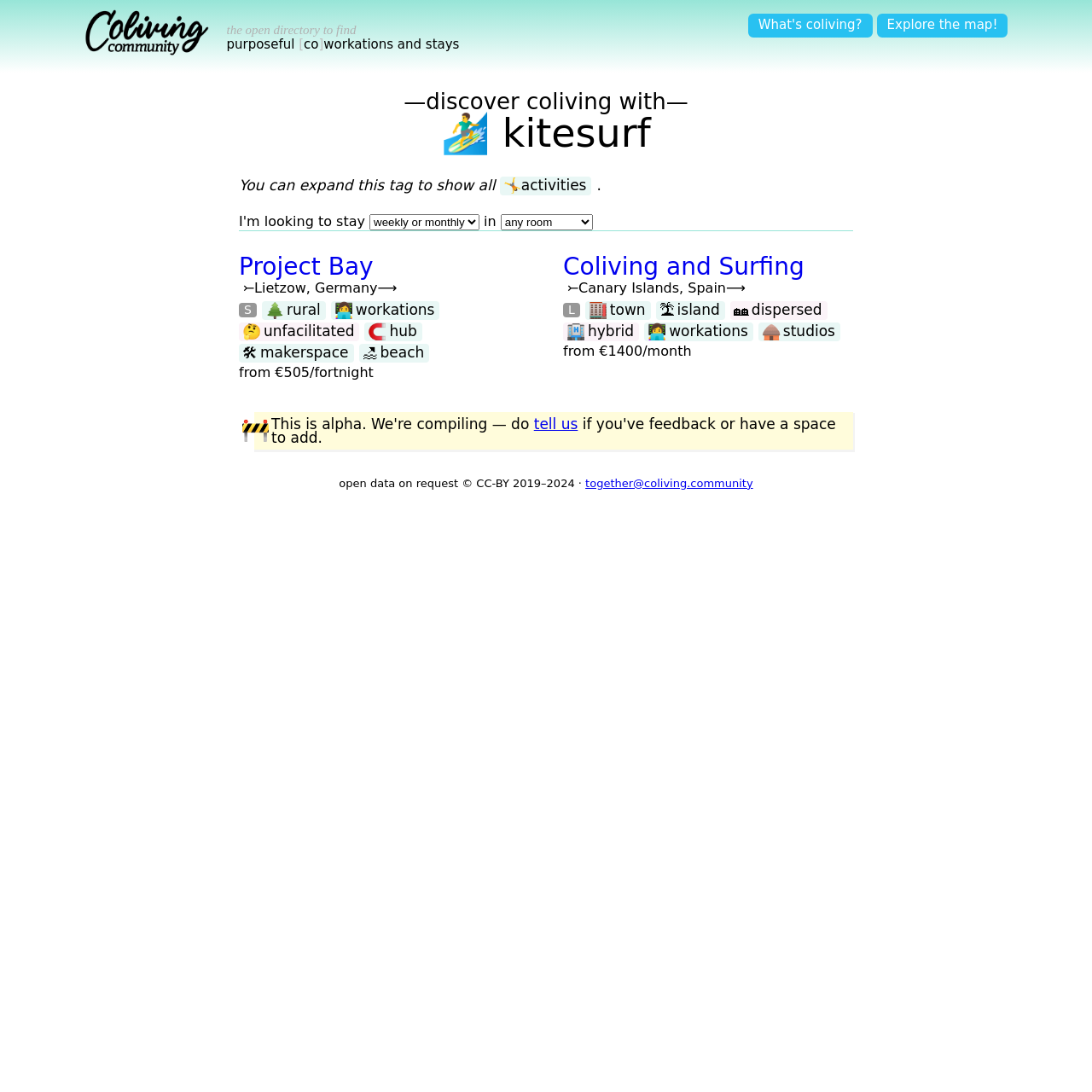What is the theme of the coliving community? Based on the screenshot, please respond with a single word or phrase.

kitesurf